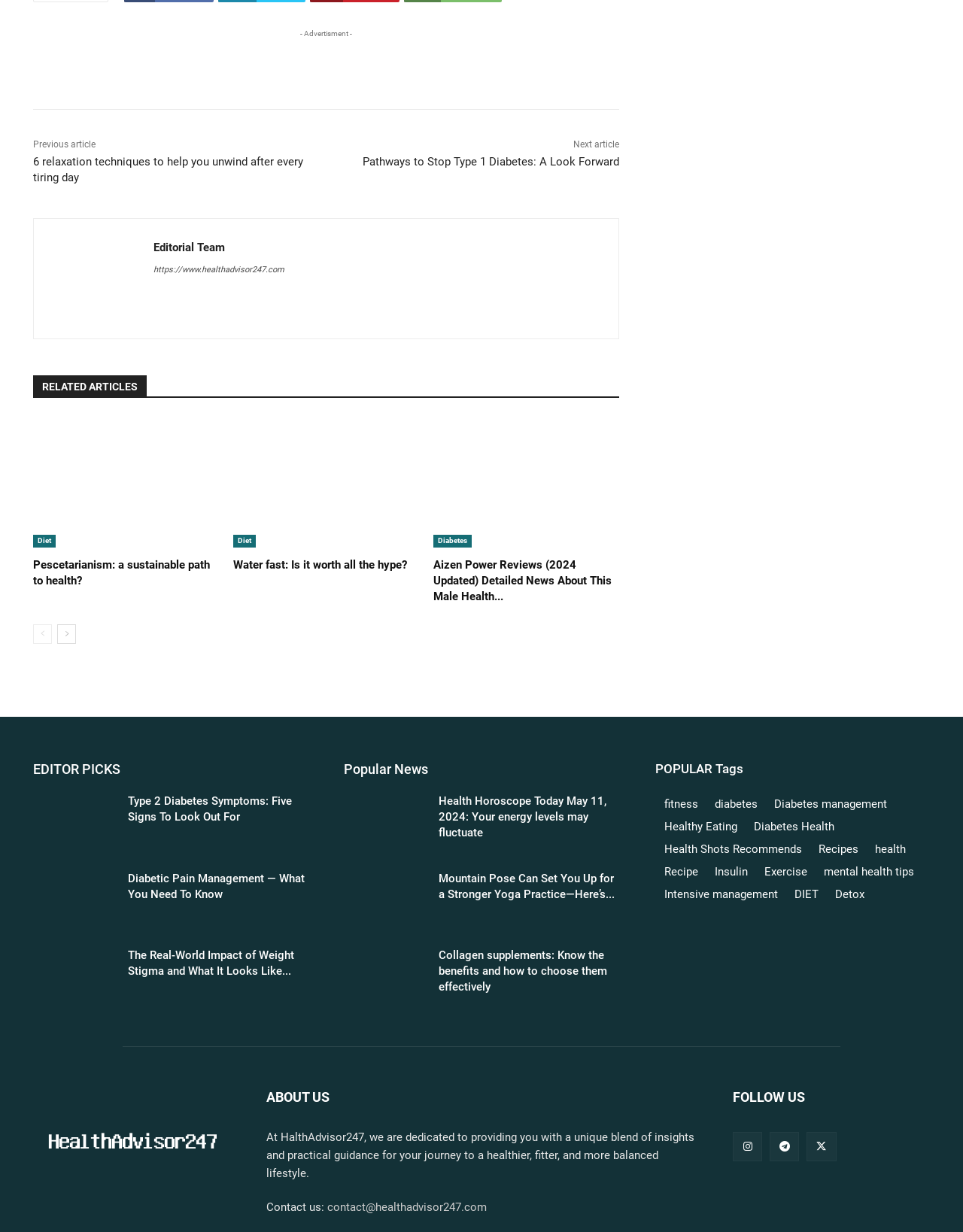Please specify the bounding box coordinates in the format (top-left x, top-left y, bottom-right x, bottom-right y), with all values as floating point numbers between 0 and 1. Identify the bounding box of the UI element described by: Intensive management

[0.68, 0.717, 0.815, 0.735]